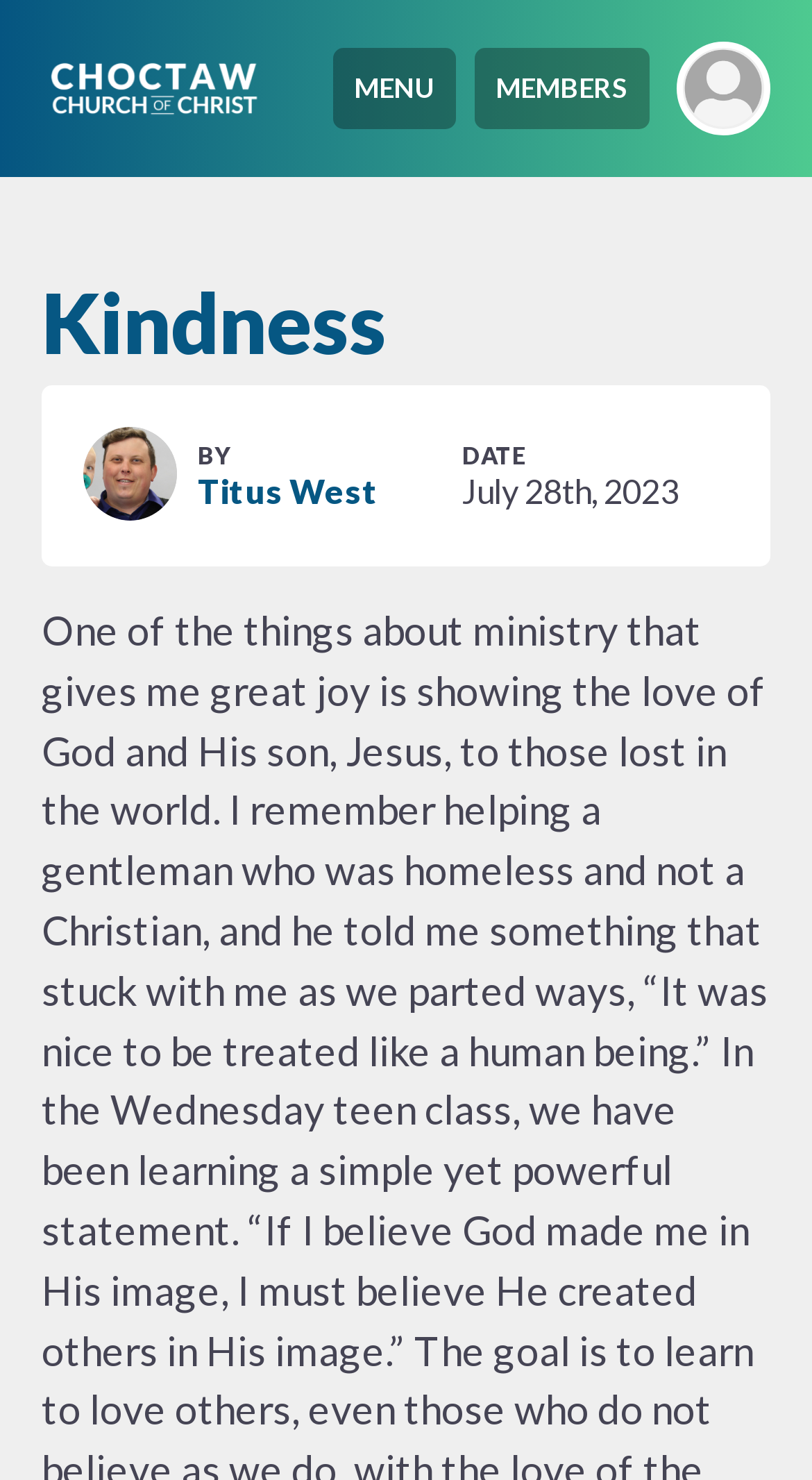Extract the bounding box of the UI element described as: "Menu".

[0.41, 0.032, 0.562, 0.087]